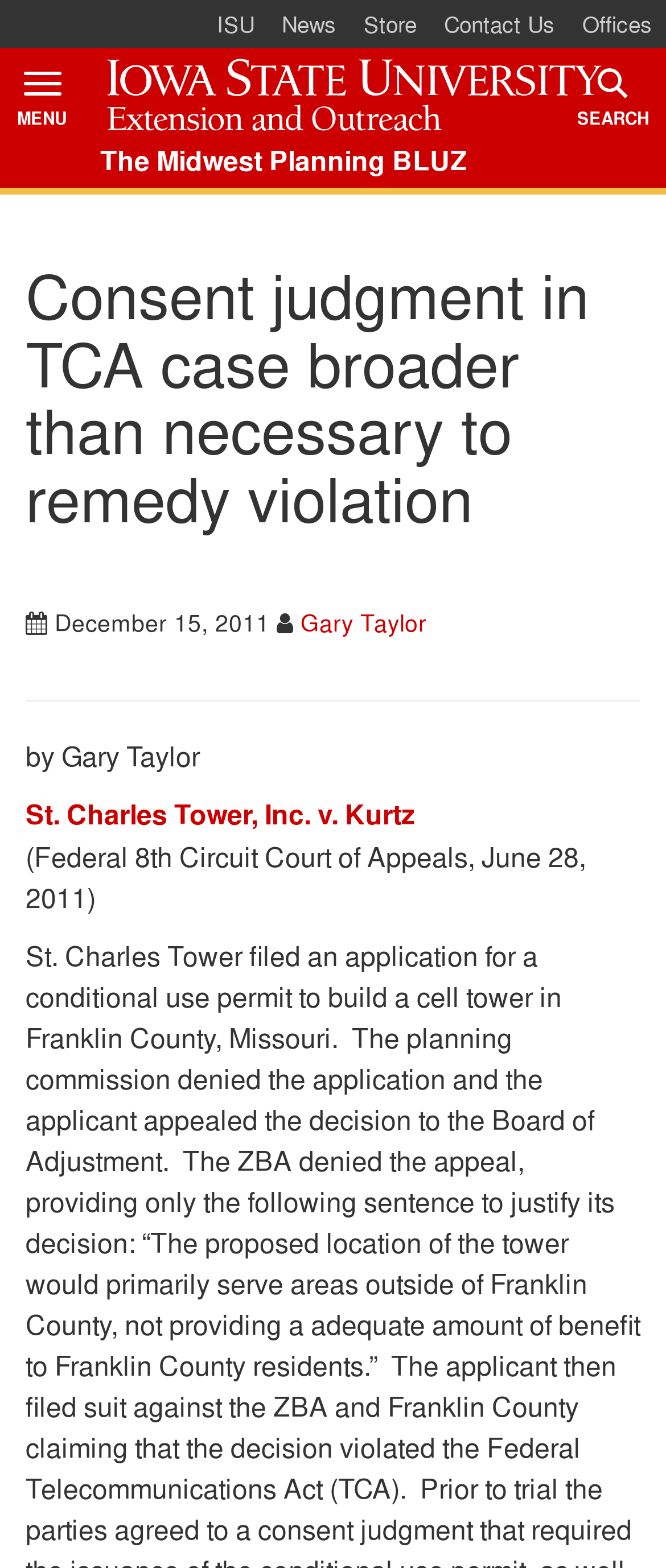Provide your answer in one word or a succinct phrase for the question: 
How many links are present in the top navigation bar?

5